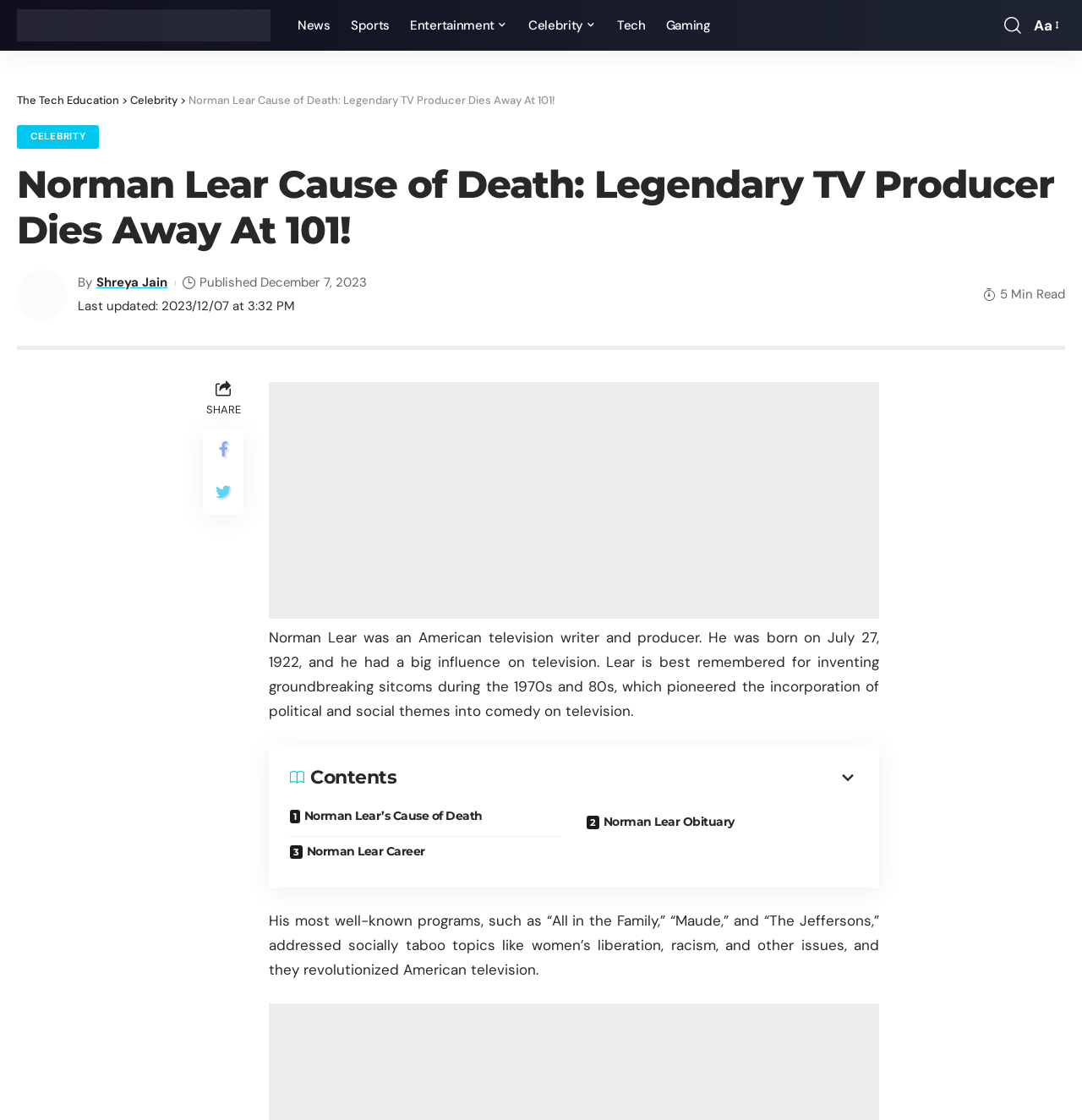Who wrote the article about Norman Lear?
Please provide a single word or phrase as your answer based on the screenshot.

Shreya Jain